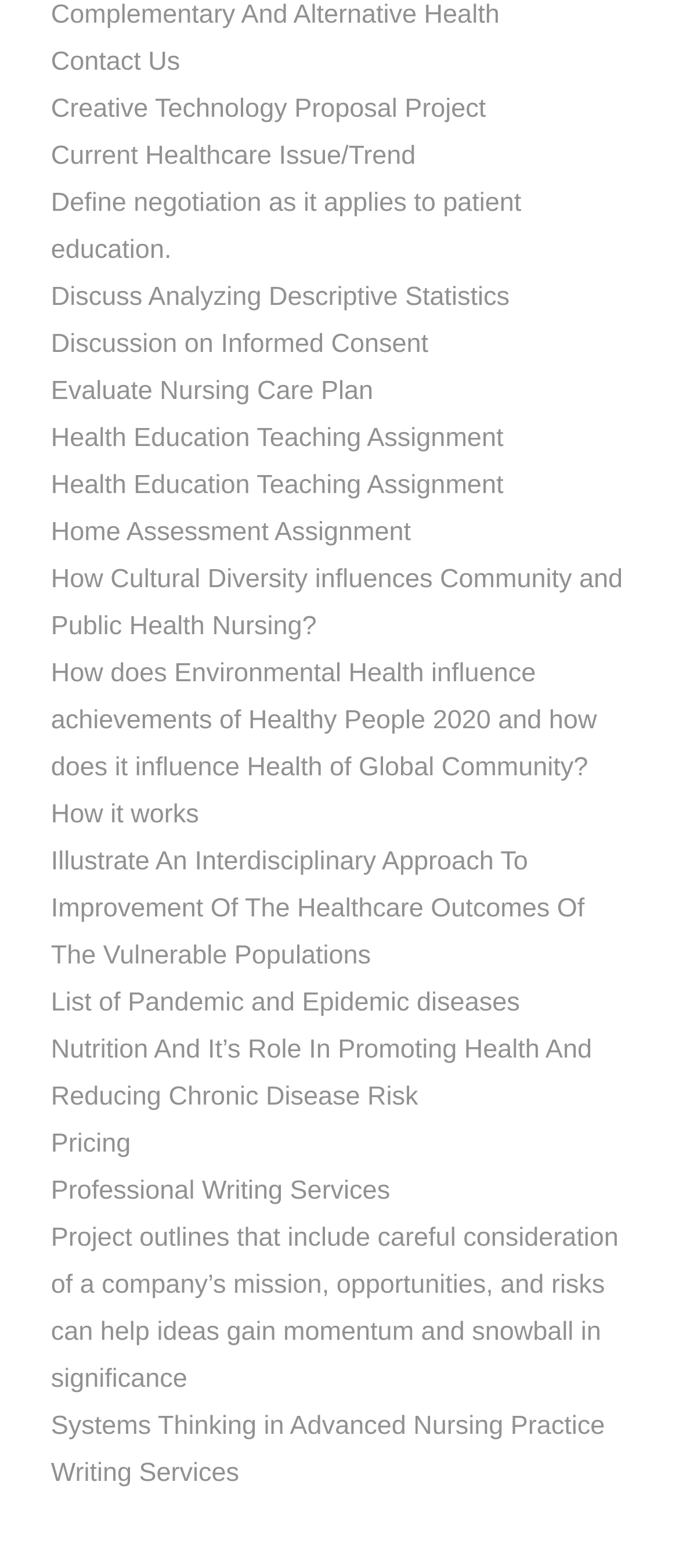Identify the bounding box coordinates of the clickable region required to complete the instruction: "Learn about 'Systems Thinking in Advanced Nursing Practice'". The coordinates should be given as four float numbers within the range of 0 and 1, i.e., [left, top, right, bottom].

[0.075, 0.9, 0.891, 0.919]